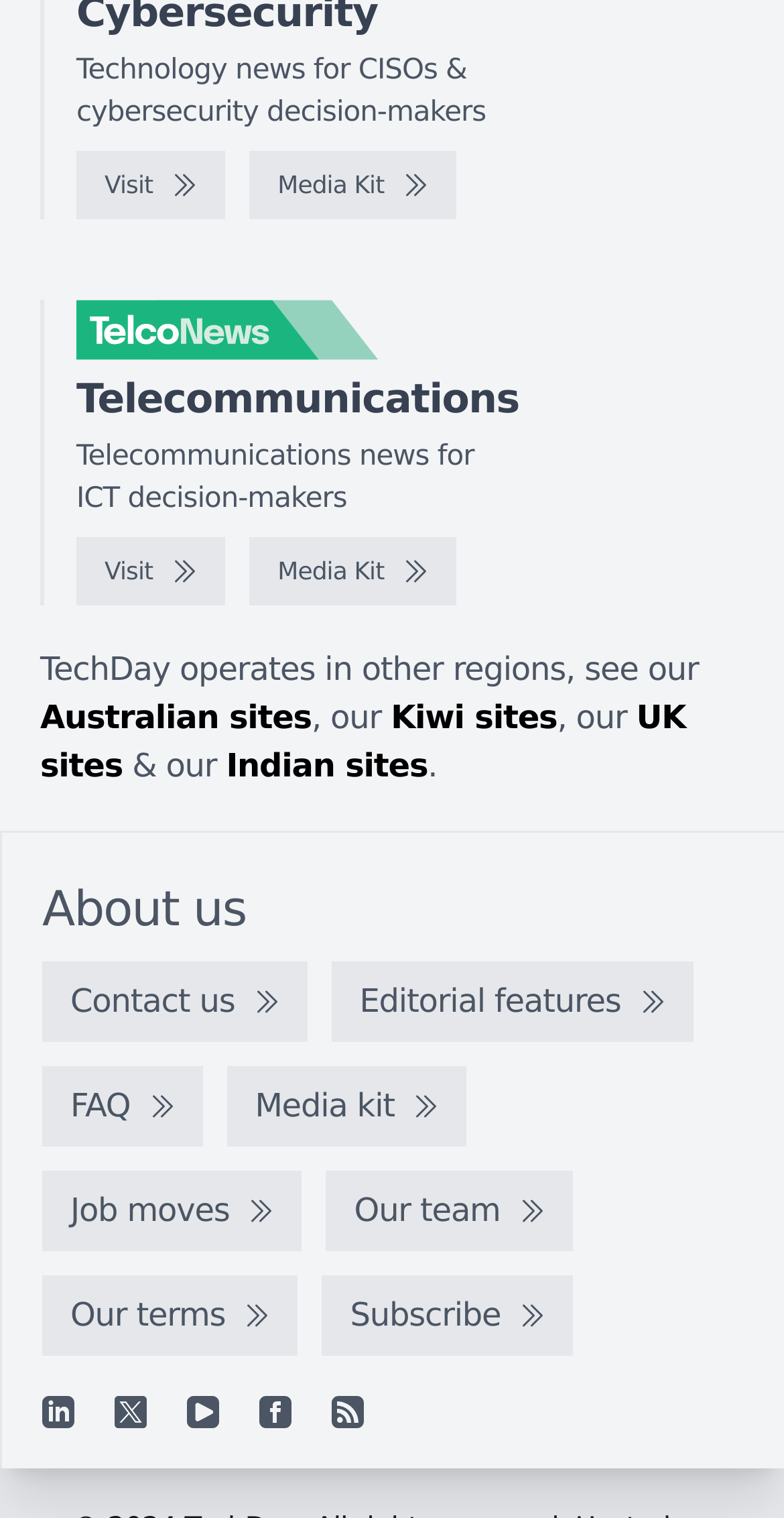What is the purpose of the 'Media Kit' link?
From the details in the image, answer the question comprehensively.

The 'Media Kit' link is present in multiple sections of the website, including the technology news and telecommunications news sections. This suggests that the purpose of the 'Media Kit' link is to provide access to a media kit, which is likely a collection of resources for media professionals.